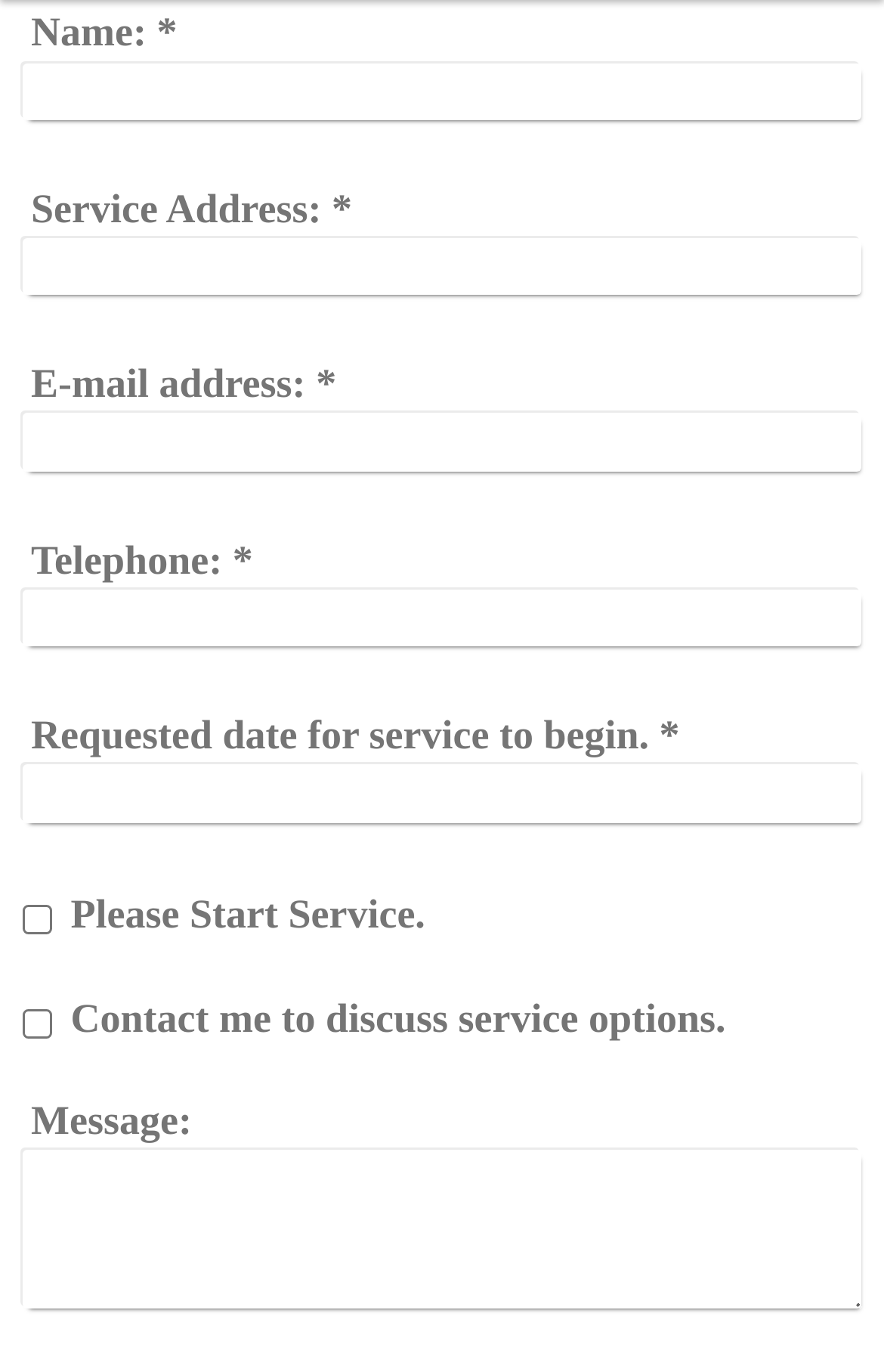Find the bounding box of the web element that fits this description: "parent_node: Message: name="mod-form-965638011-textarea-118819933"".

[0.026, 0.838, 0.974, 0.954]